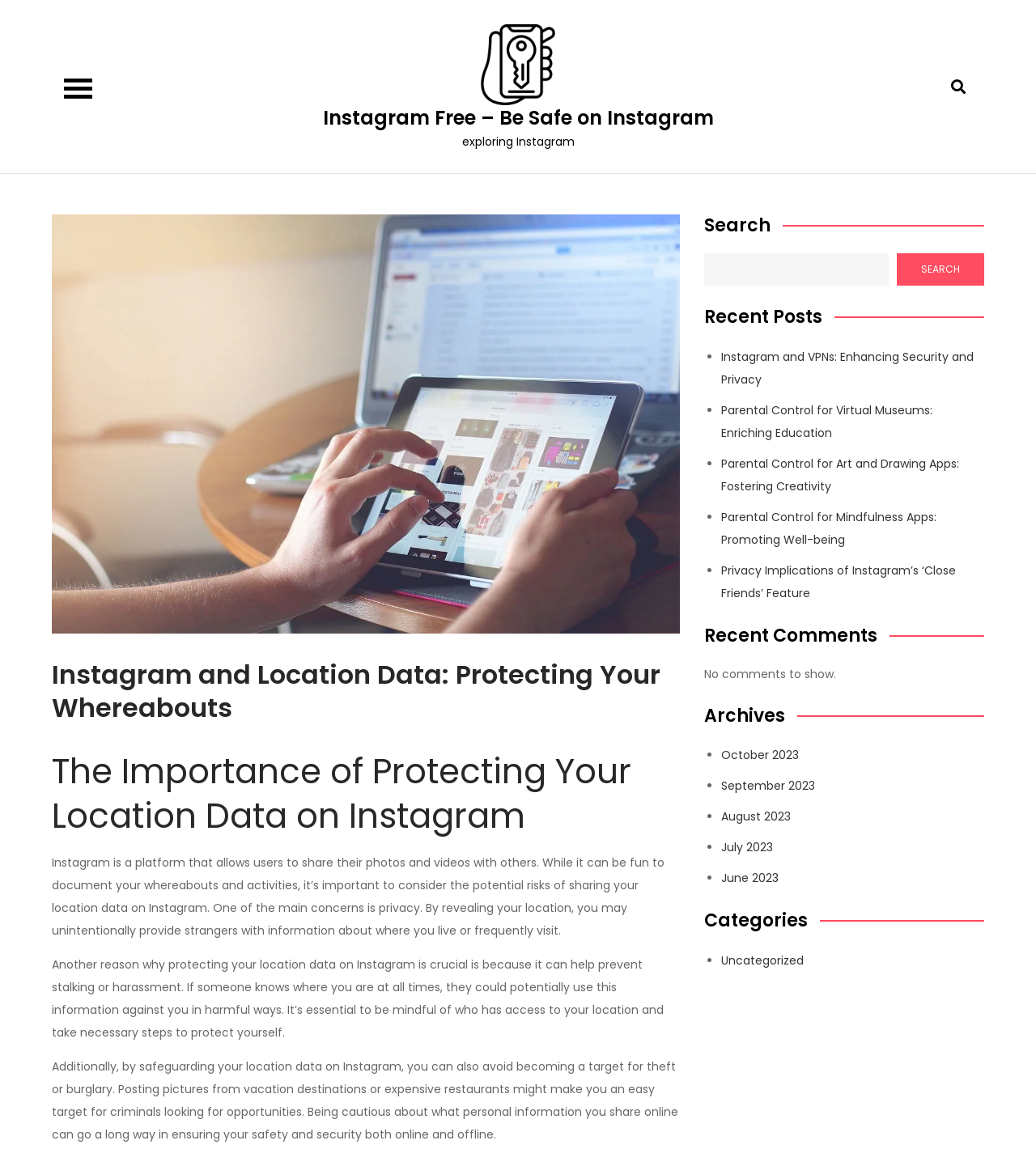Answer in one word or a short phrase: 
How many recent comments are shown?

None